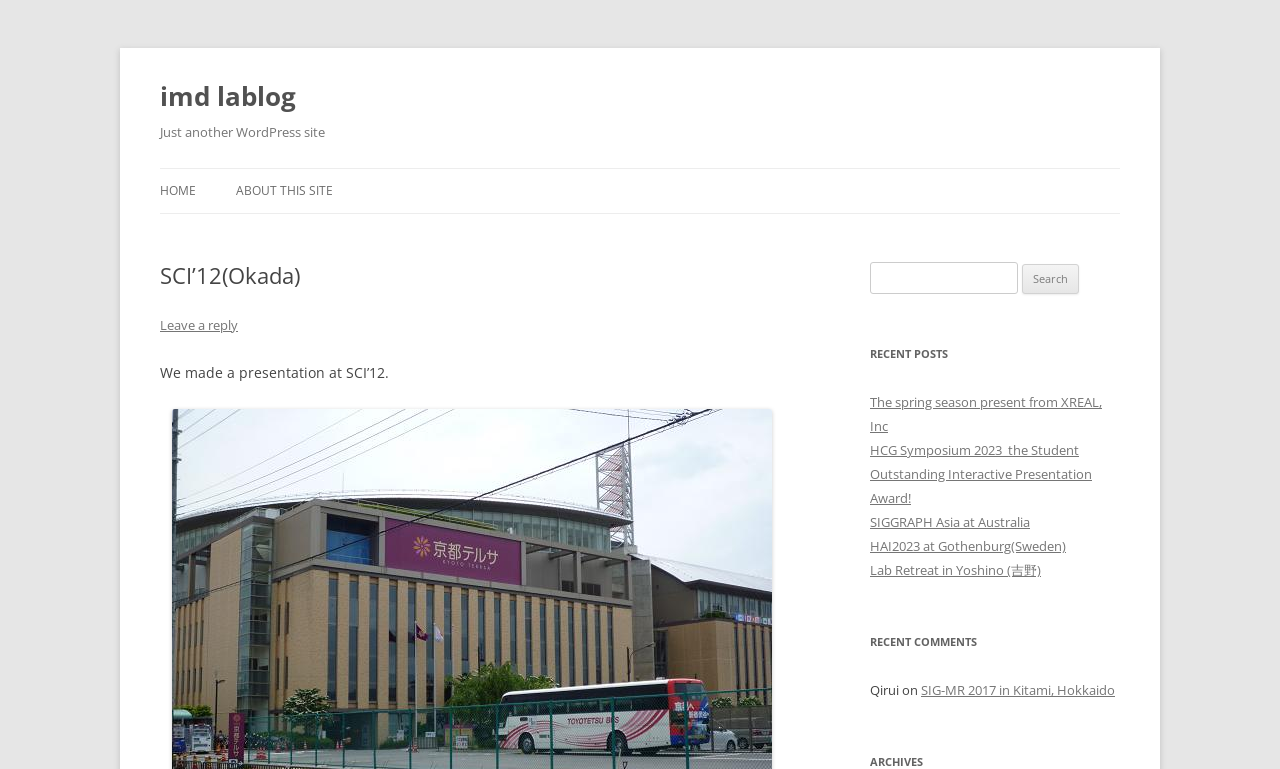Provide a one-word or short-phrase response to the question:
What is the name of the website?

imd lablog